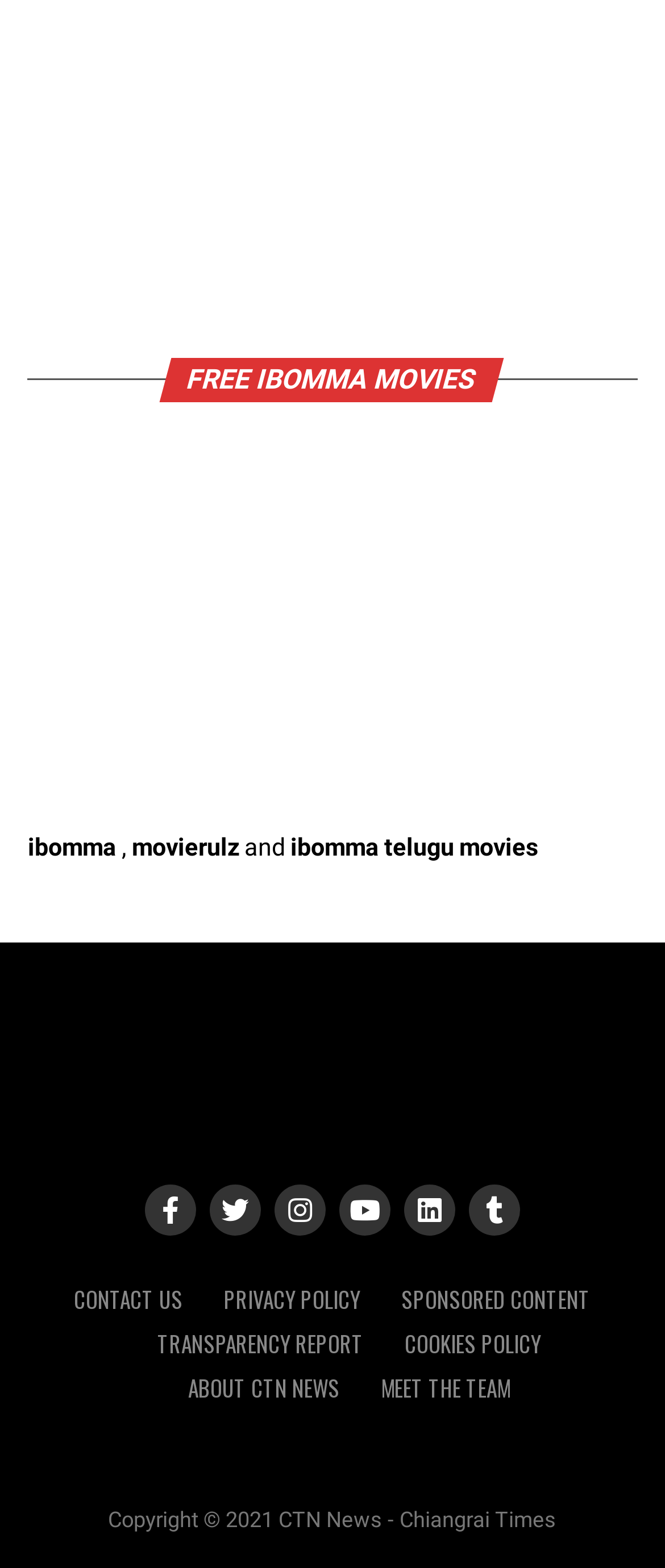Can you find the bounding box coordinates of the area I should click to execute the following instruction: "Contact us"?

[0.111, 0.818, 0.276, 0.839]